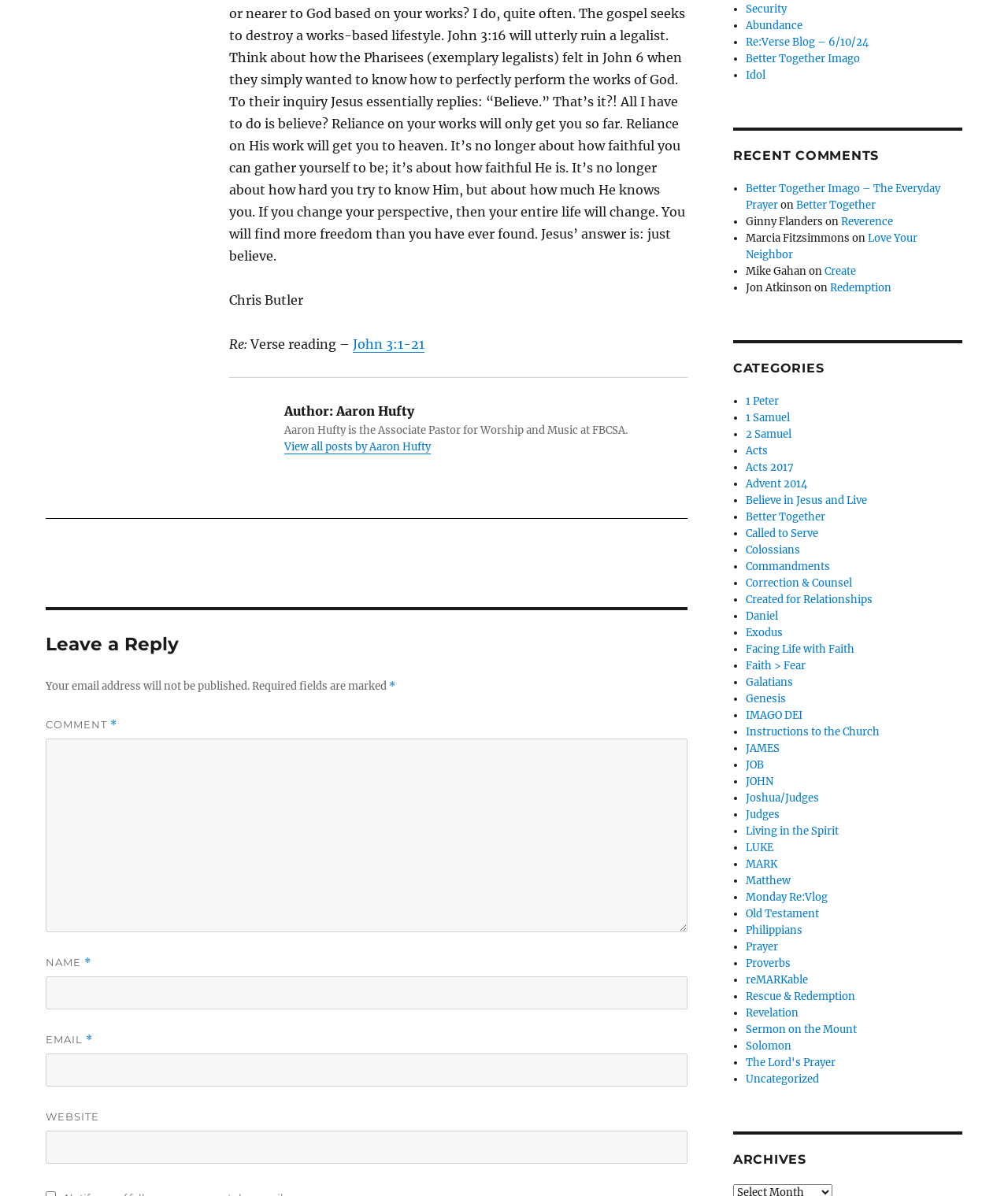Identify the bounding box coordinates for the region of the element that should be clicked to carry out the instruction: "Enter your comment". The bounding box coordinates should be four float numbers between 0 and 1, i.e., [left, top, right, bottom].

[0.045, 0.618, 0.682, 0.779]